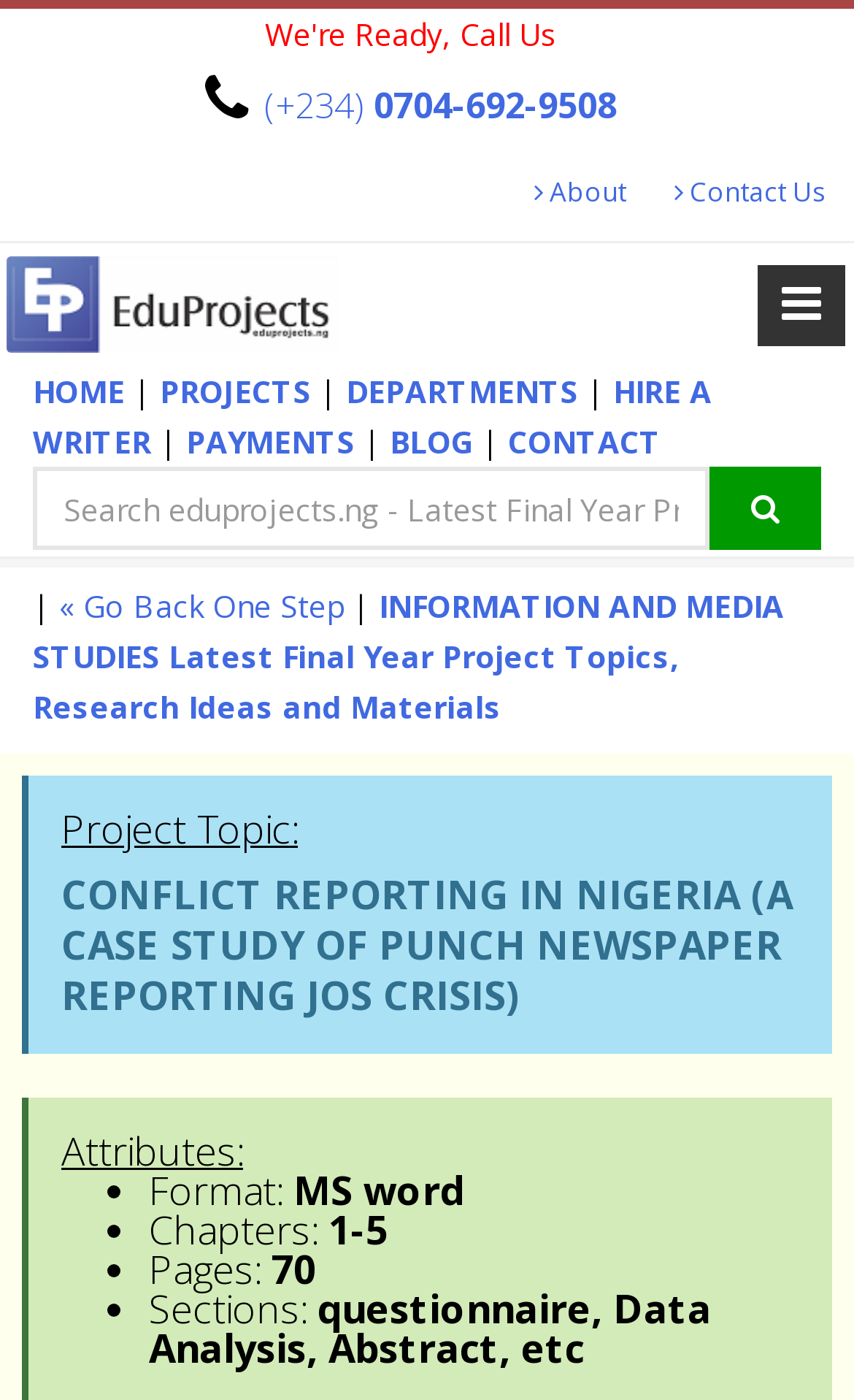What is the phone number on the top-right corner?
Please provide a comprehensive answer based on the information in the image.

The phone number can be found on the top-right corner of the webpage, inside a heading element with a bounding box of [0.24, 0.05, 0.722, 0.094]. It is also a link element with the same bounding box.